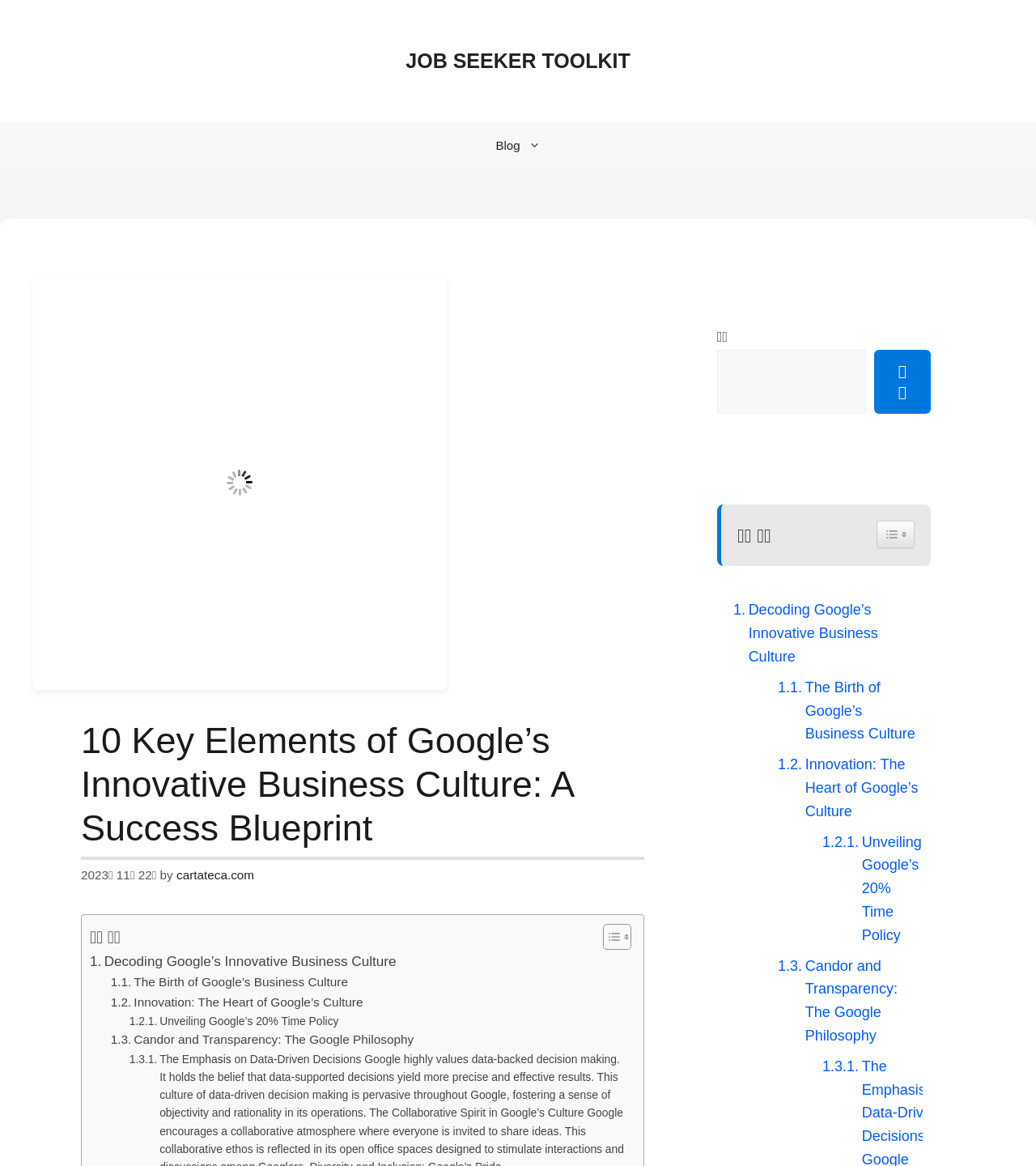Respond to the question with just a single word or phrase: 
How many links are there in the complementary section?

5